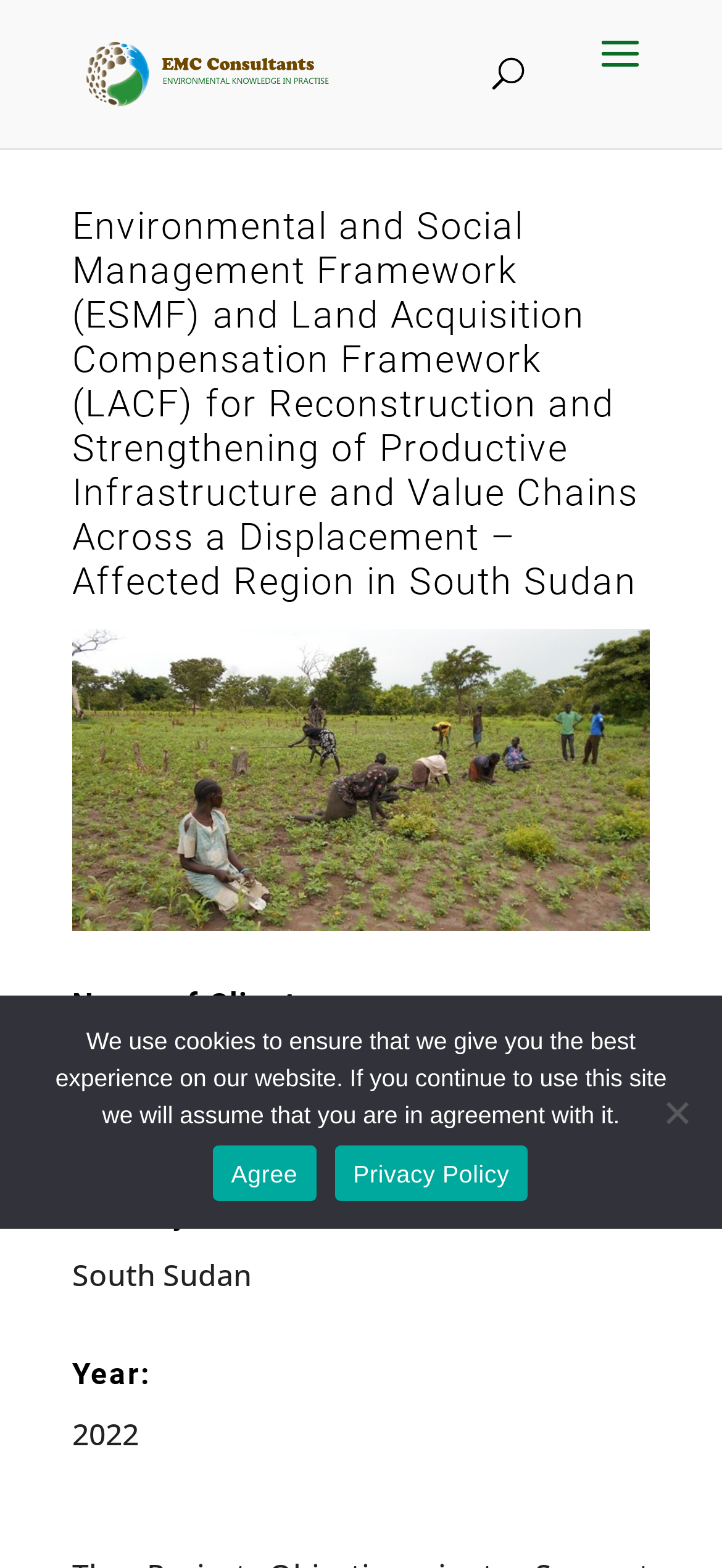What is the purpose of the image at the top of the page?
Examine the screenshot and reply with a single word or phrase.

EMC Consultants' logo